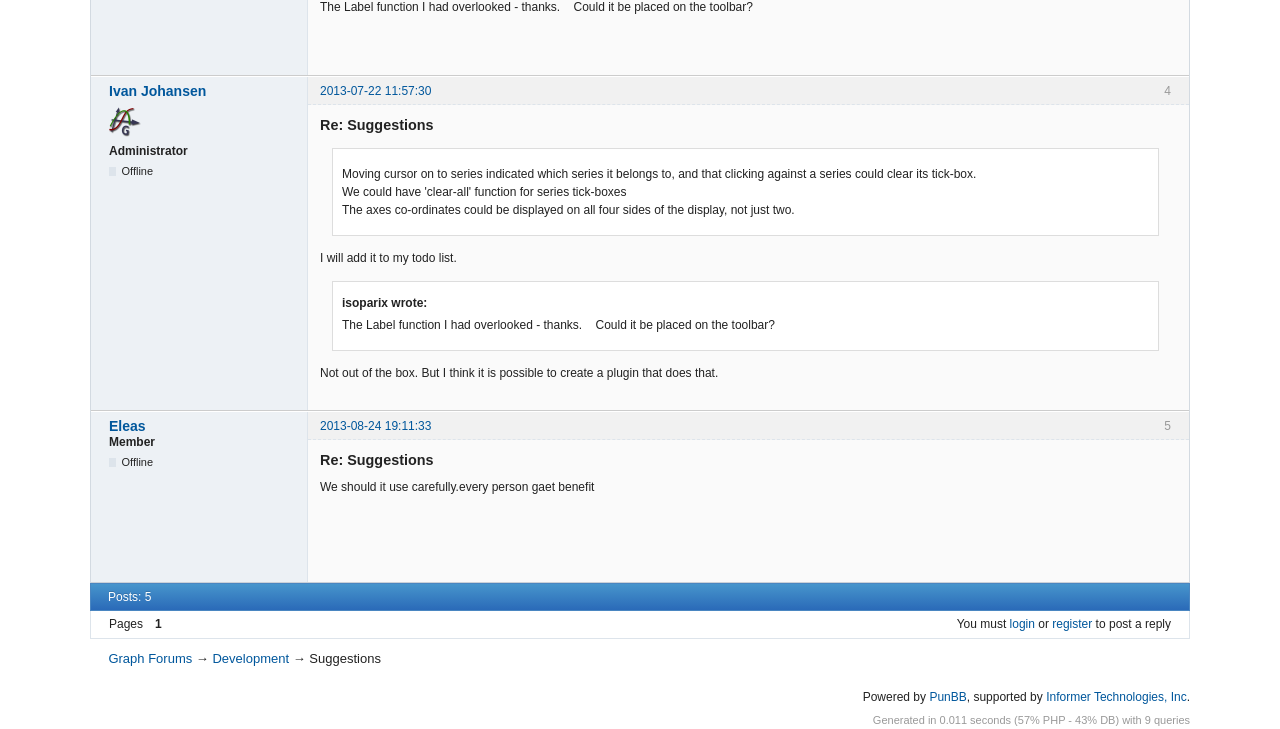Identify the bounding box of the HTML element described here: "Development". Provide the coordinates as four float numbers between 0 and 1: [left, top, right, bottom].

[0.166, 0.893, 0.226, 0.913]